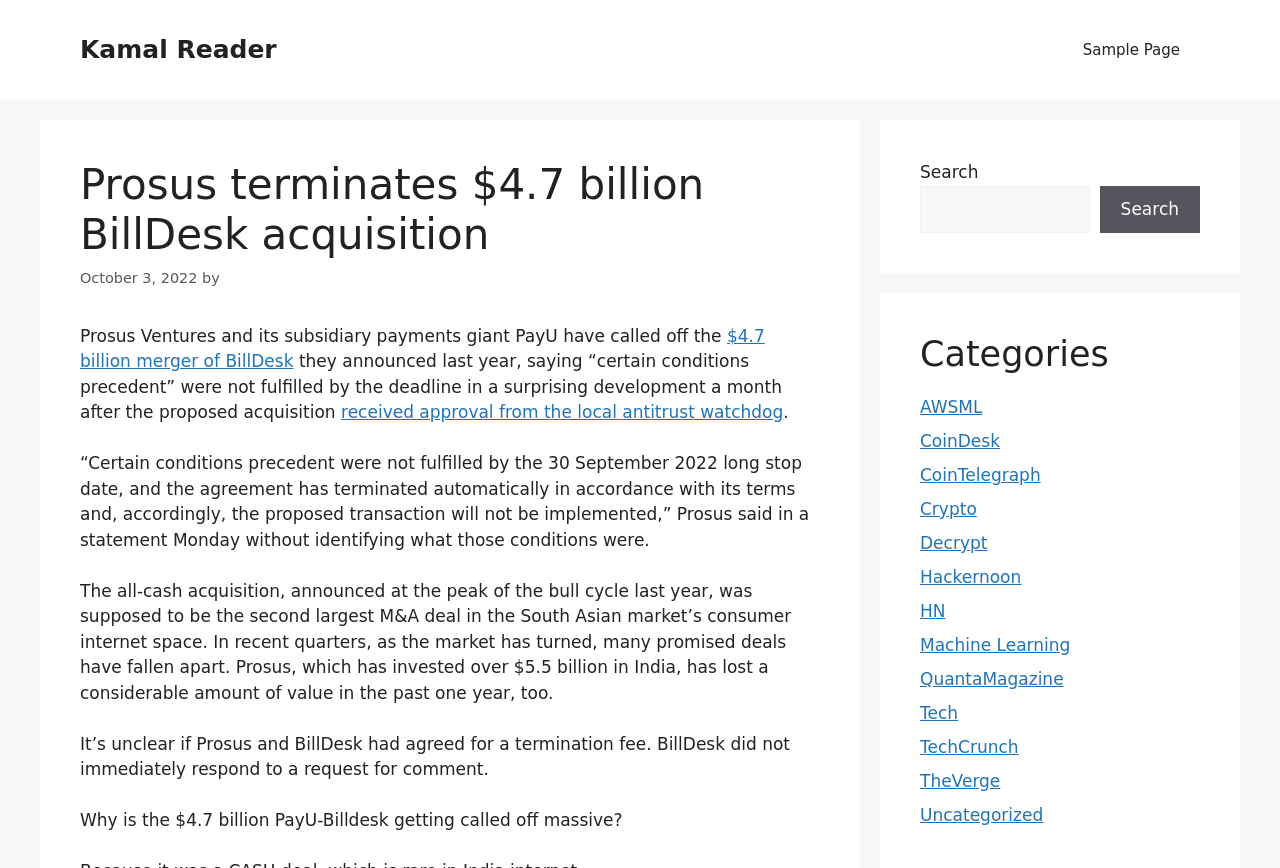Extract the bounding box coordinates of the UI element described: "parent_node: Search name="s"". Provide the coordinates in the format [left, top, right, bottom] with values ranging from 0 to 1.

[0.719, 0.214, 0.851, 0.268]